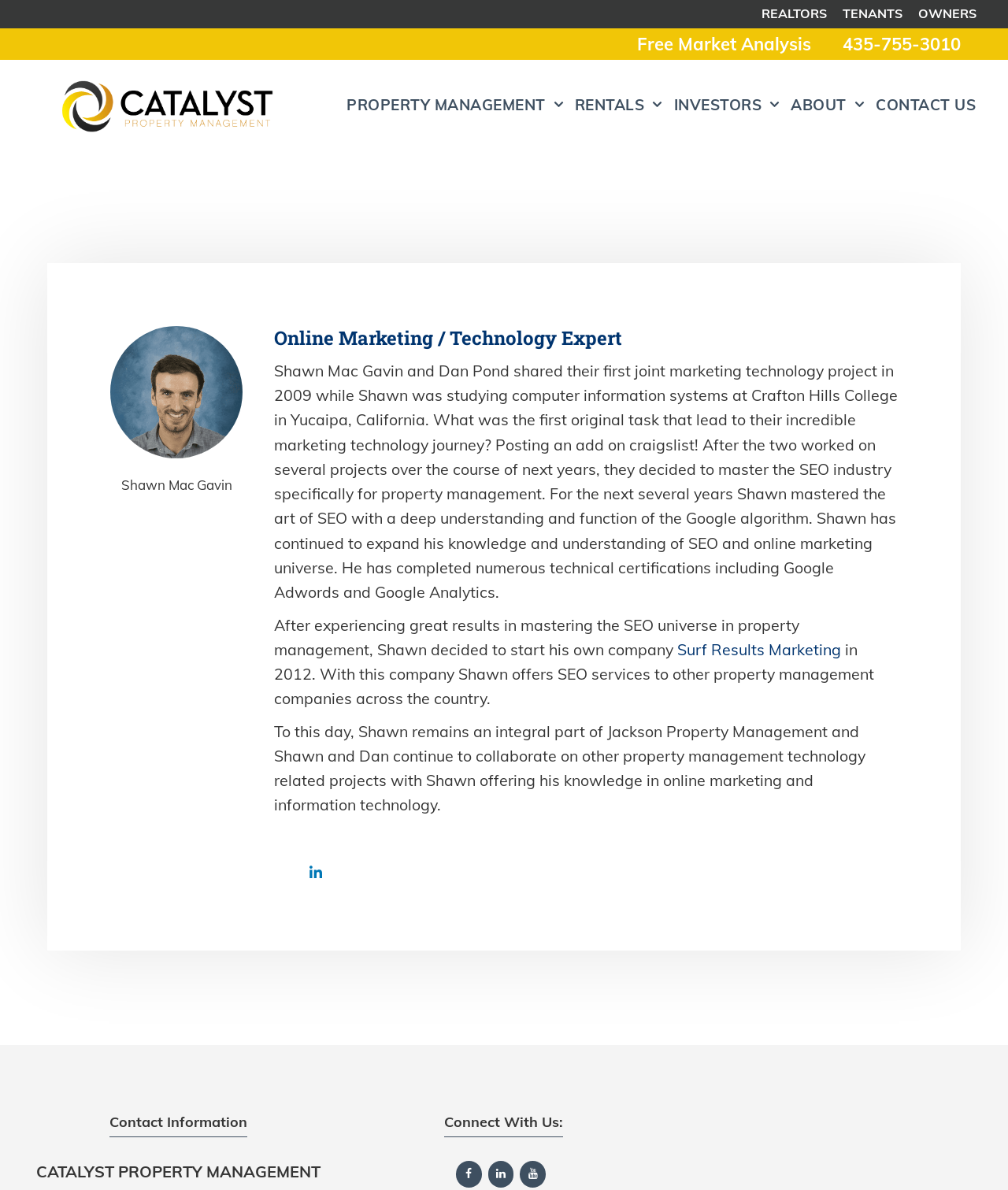Please specify the bounding box coordinates in the format (top-left x, top-left y, bottom-right x, bottom-right y), with values ranging from 0 to 1. Identify the bounding box for the UI component described as follows: Feel the power, van livery

None